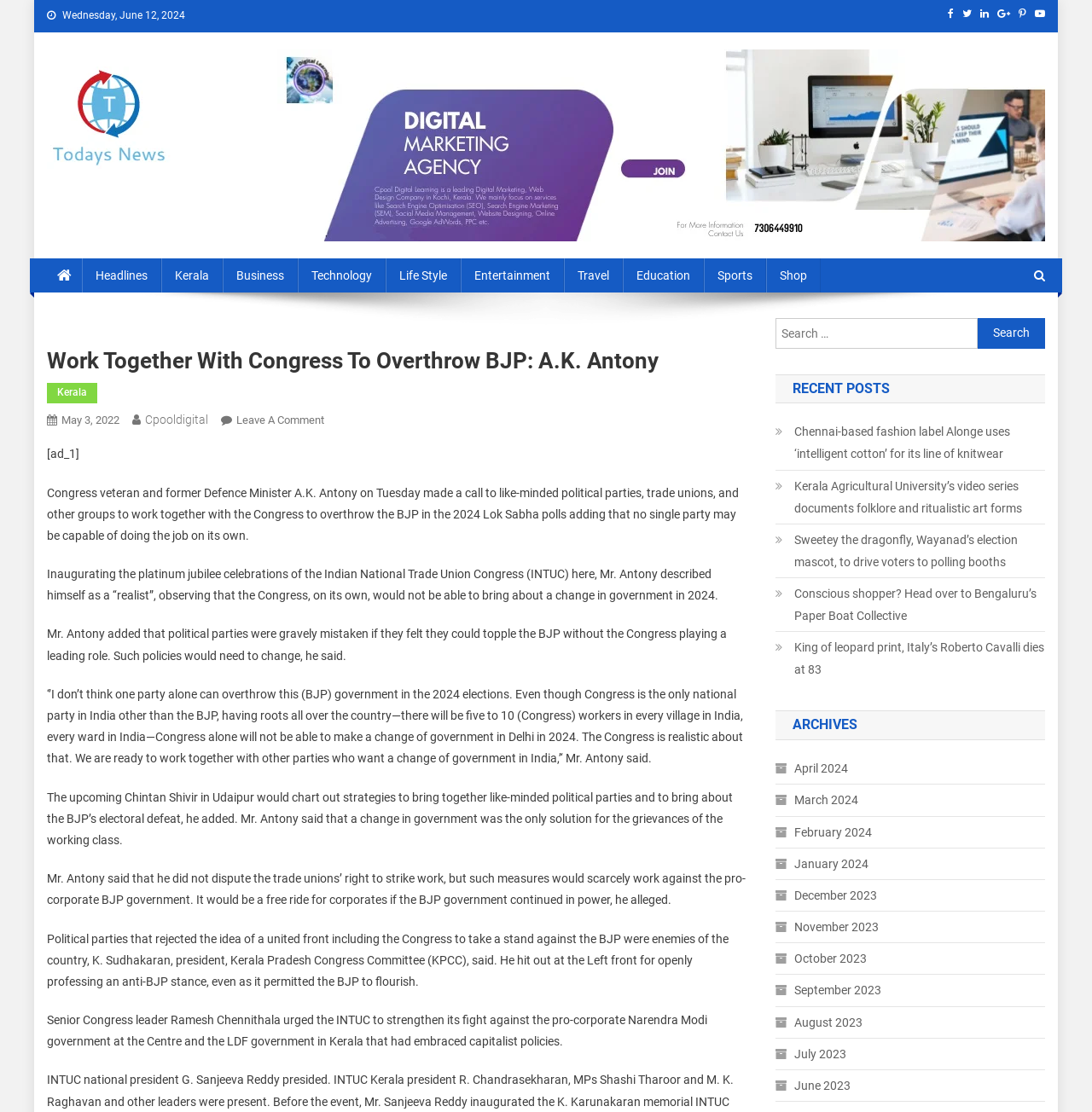Respond to the following question using a concise word or phrase: 
What is the date displayed at the top of the webpage?

Wednesday, June 12, 2024